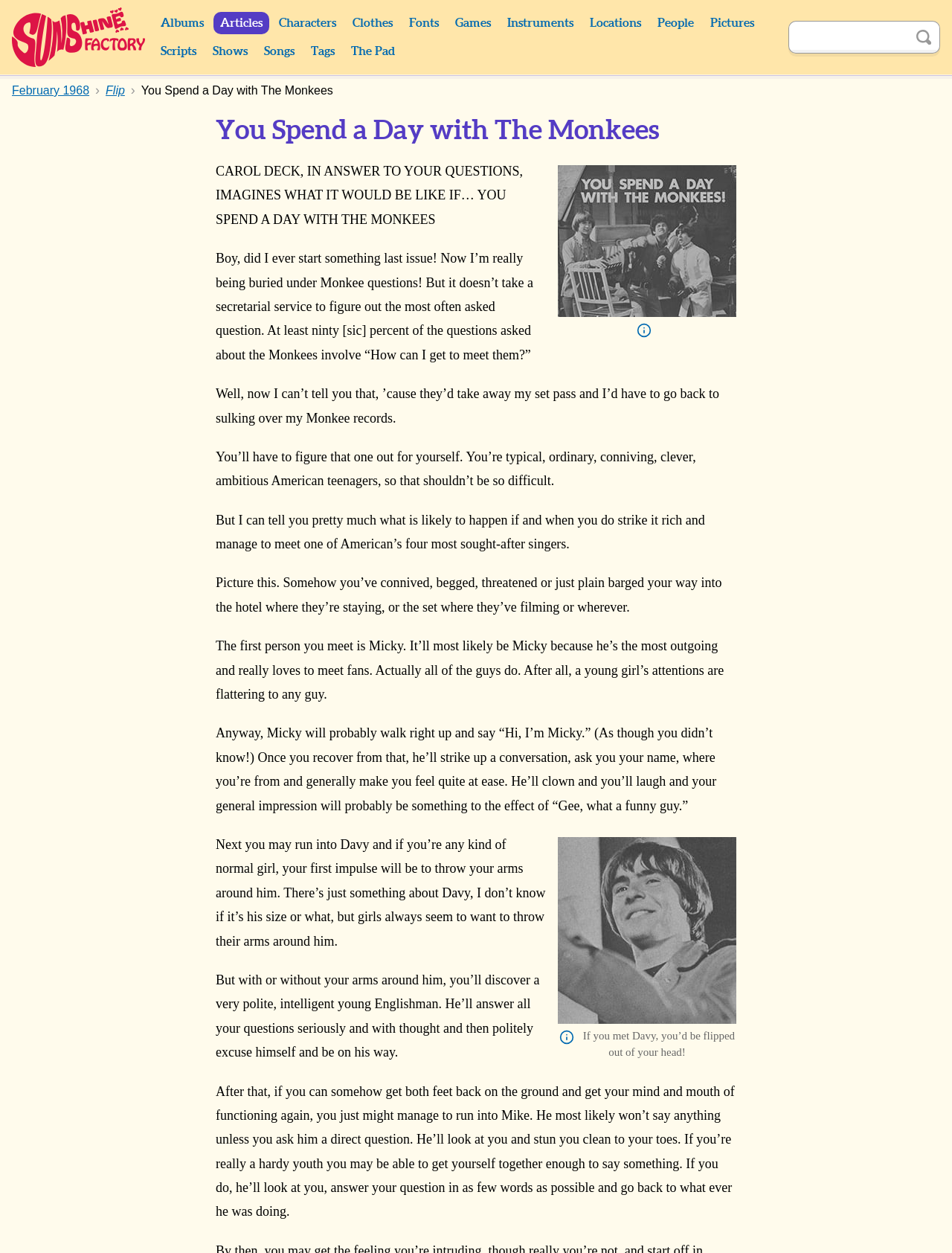Identify the bounding box coordinates for the UI element described as follows: "Sunshine Factory". Ensure the coordinates are four float numbers between 0 and 1, formatted as [left, top, right, bottom].

[0.012, 0.006, 0.154, 0.053]